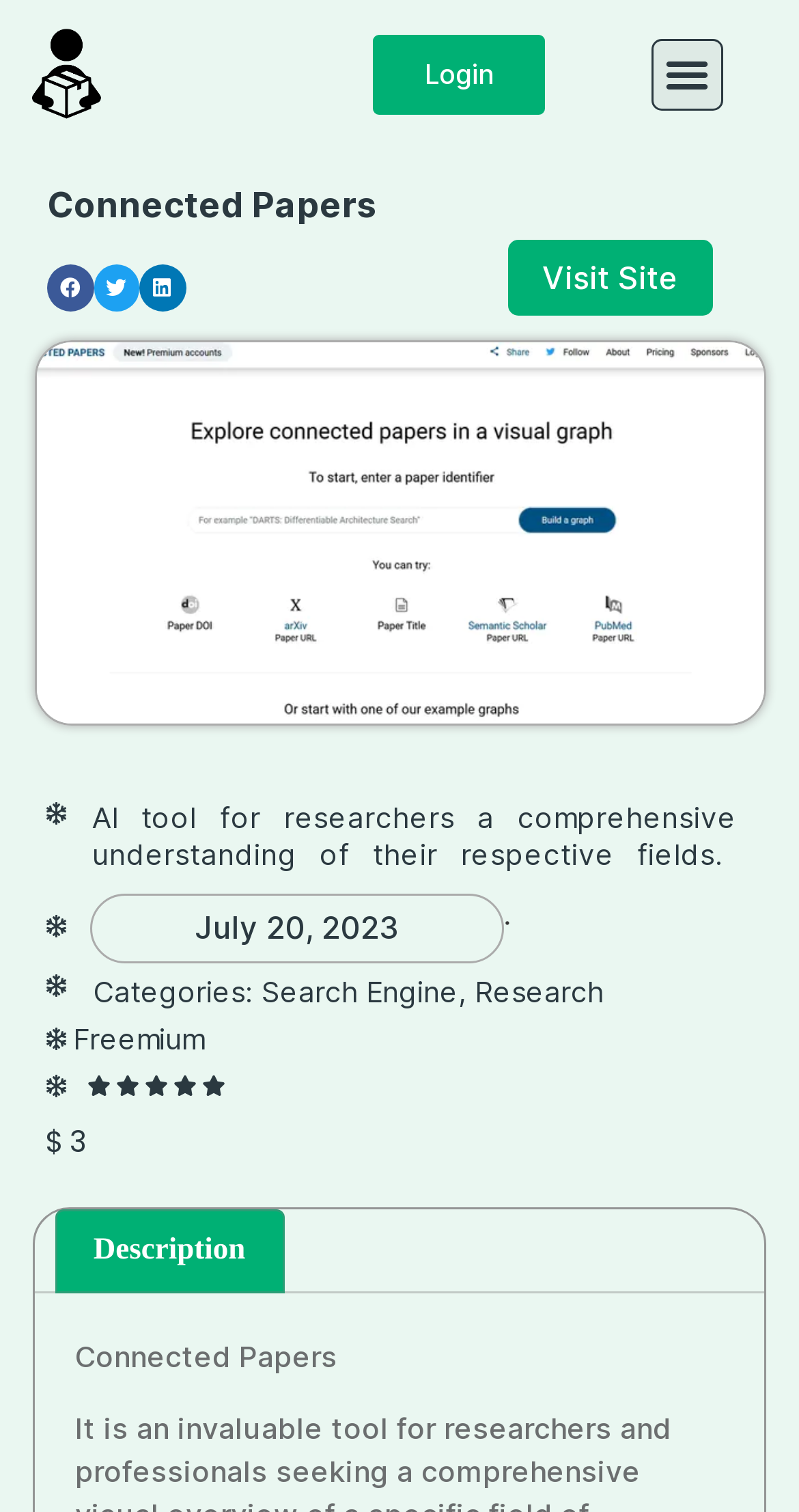Provide a brief response in the form of a single word or phrase:
What is the pricing model of the tool?

Freemium